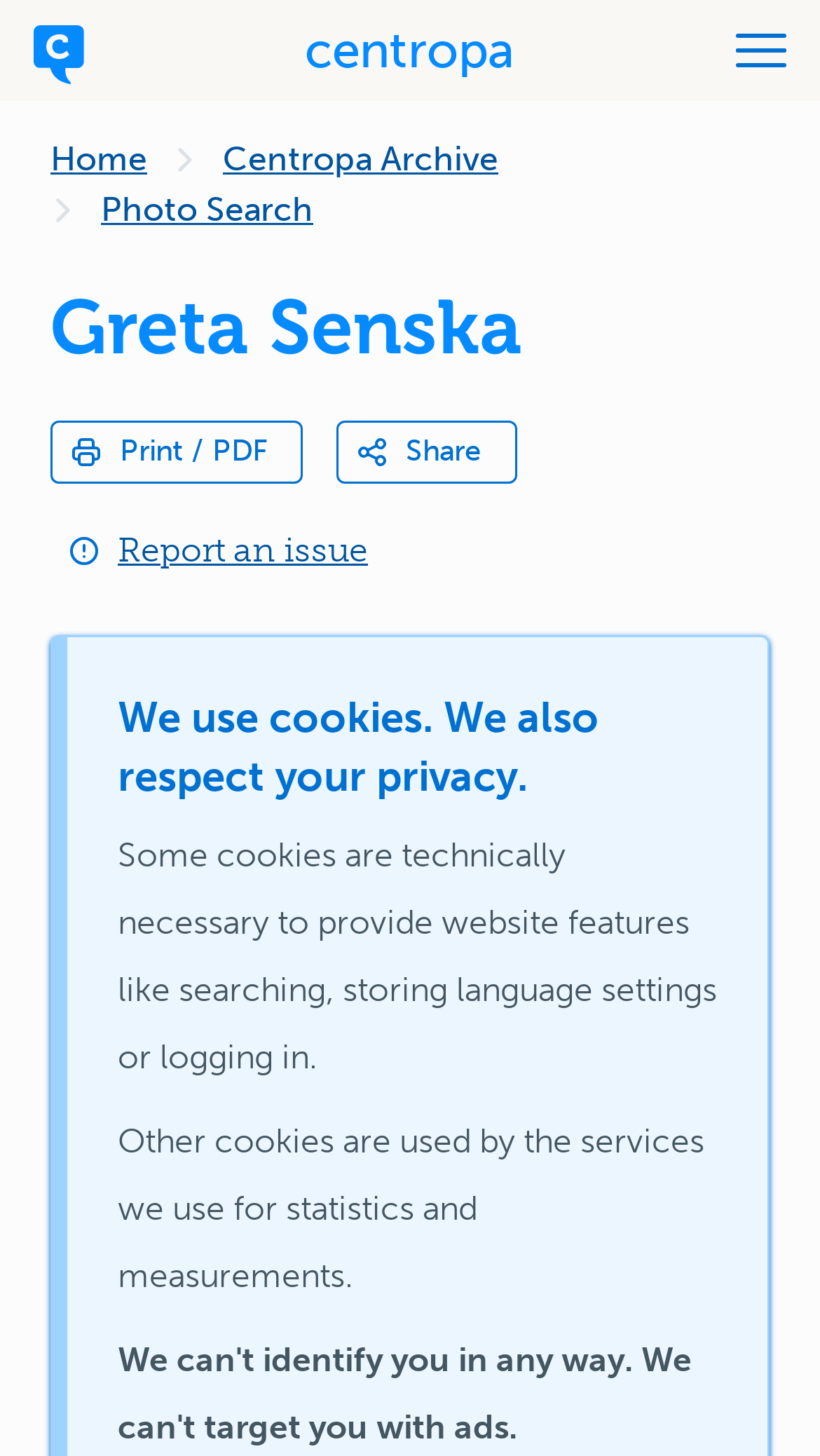From the element description: "Centropa Archive", extract the bounding box coordinates of the UI element. The coordinates should be expressed as four float numbers between 0 and 1, in the order [left, top, right, bottom].

[0.272, 0.092, 0.608, 0.127]